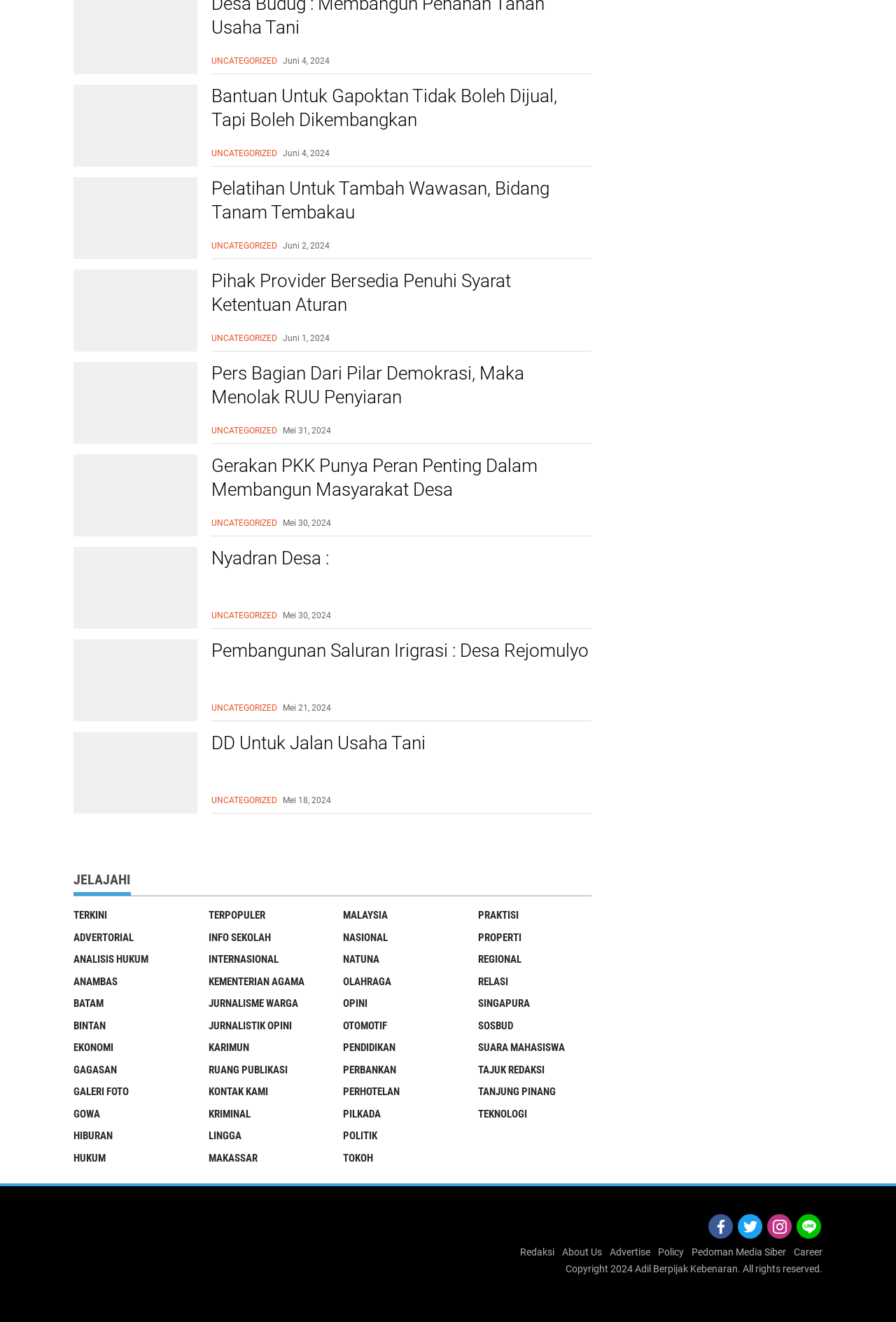Please provide the bounding box coordinates for the element that needs to be clicked to perform the instruction: "Click on the 'JELAJAHI' button". The coordinates must consist of four float numbers between 0 and 1, formatted as [left, top, right, bottom].

[0.082, 0.659, 0.145, 0.672]